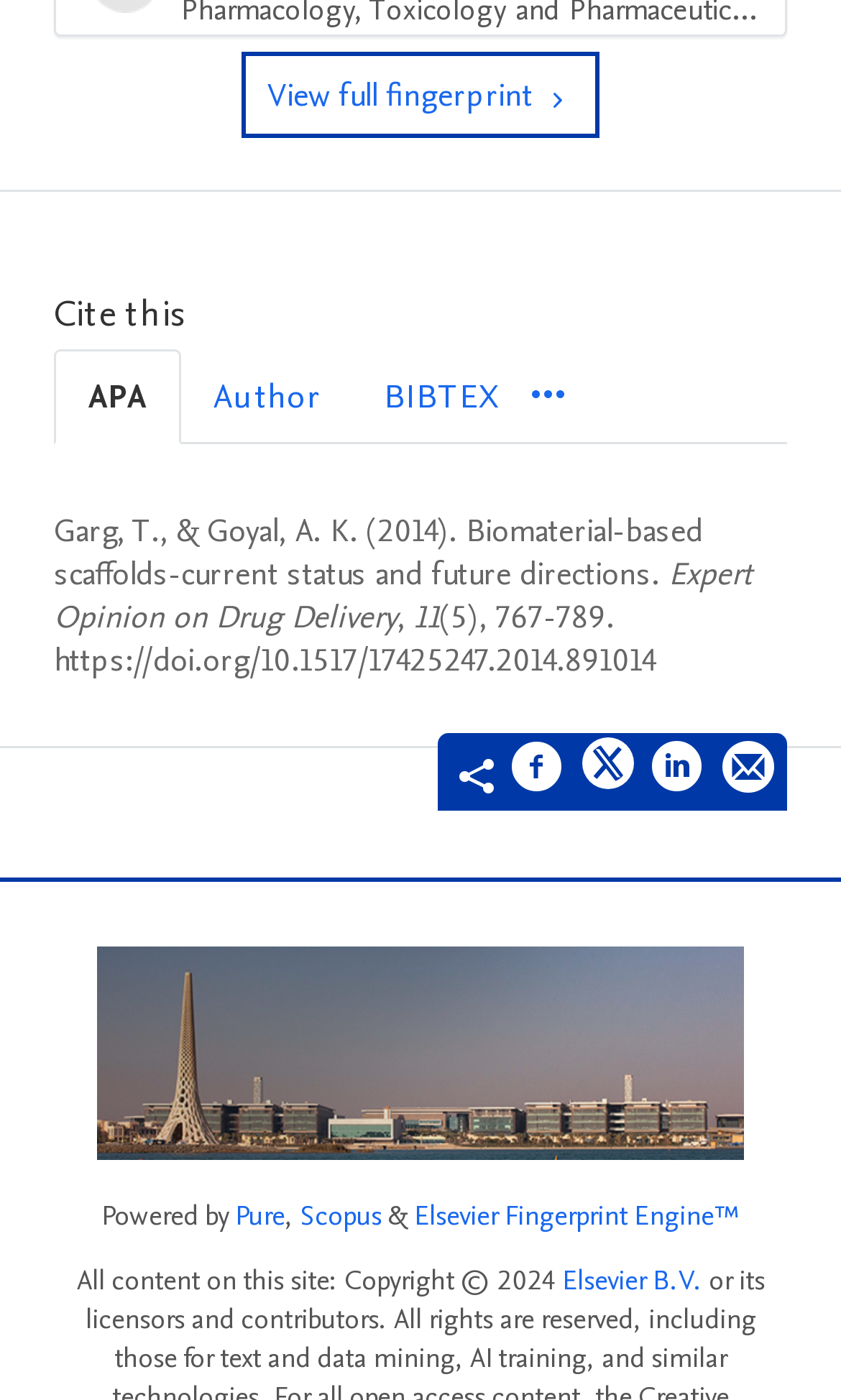Can you find the bounding box coordinates for the element to click on to achieve the instruction: "View KAUST FACULTY PORTAL"?

[0.115, 0.675, 0.885, 0.829]